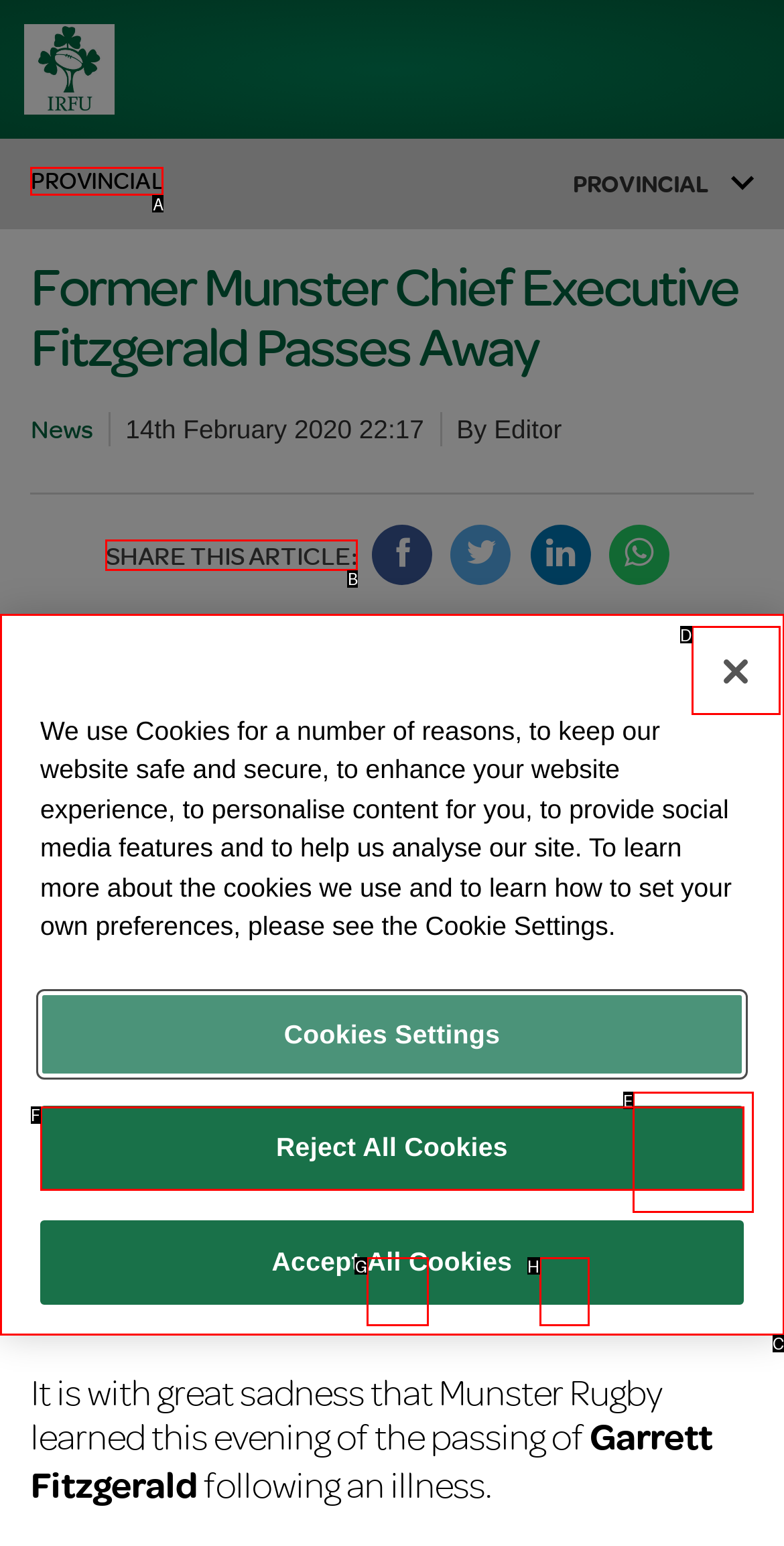Tell me which element should be clicked to achieve the following objective: Share this article
Reply with the letter of the correct option from the displayed choices.

B